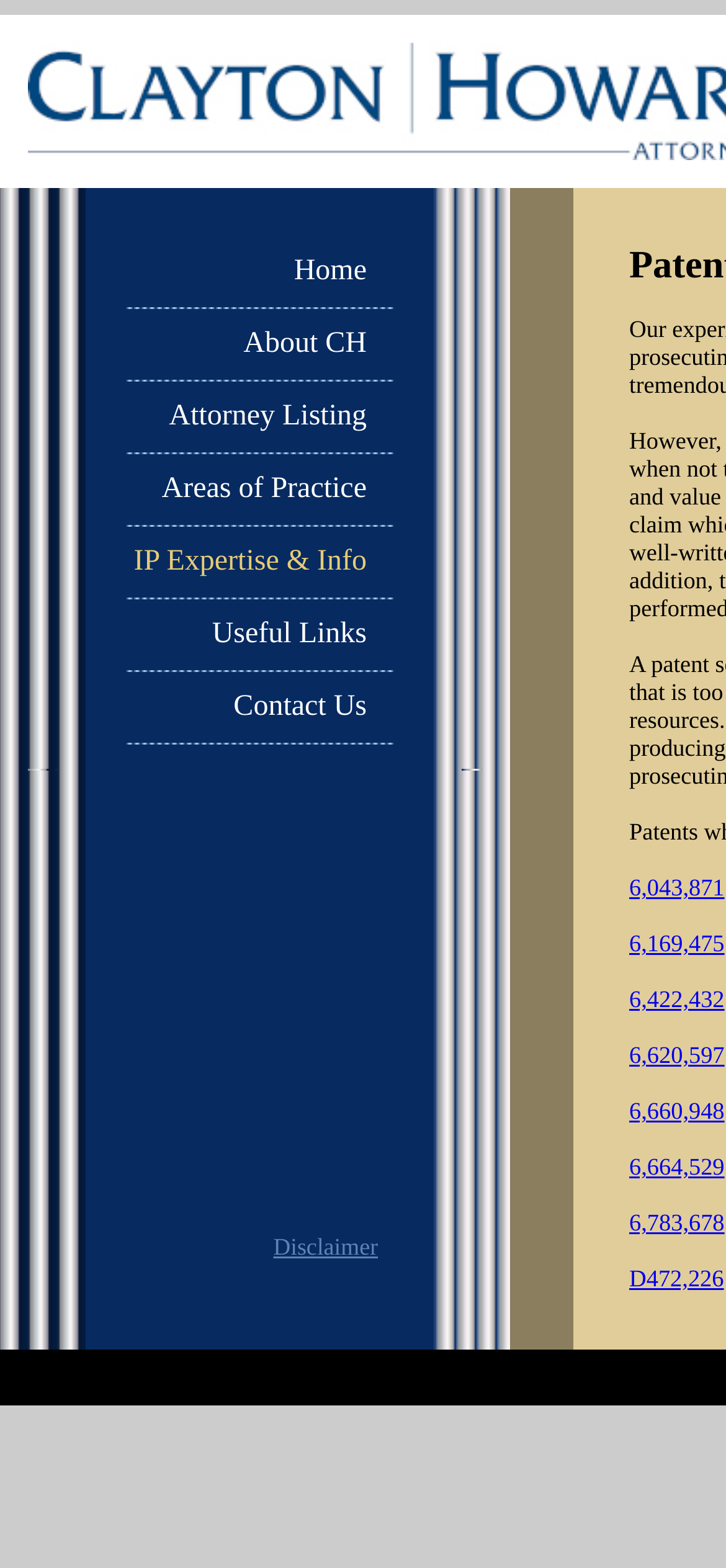Please identify the bounding box coordinates of the clickable region that I should interact with to perform the following instruction: "Go to About CH". The coordinates should be expressed as four float numbers between 0 and 1, i.e., [left, top, right, bottom].

[0.159, 0.203, 0.556, 0.236]